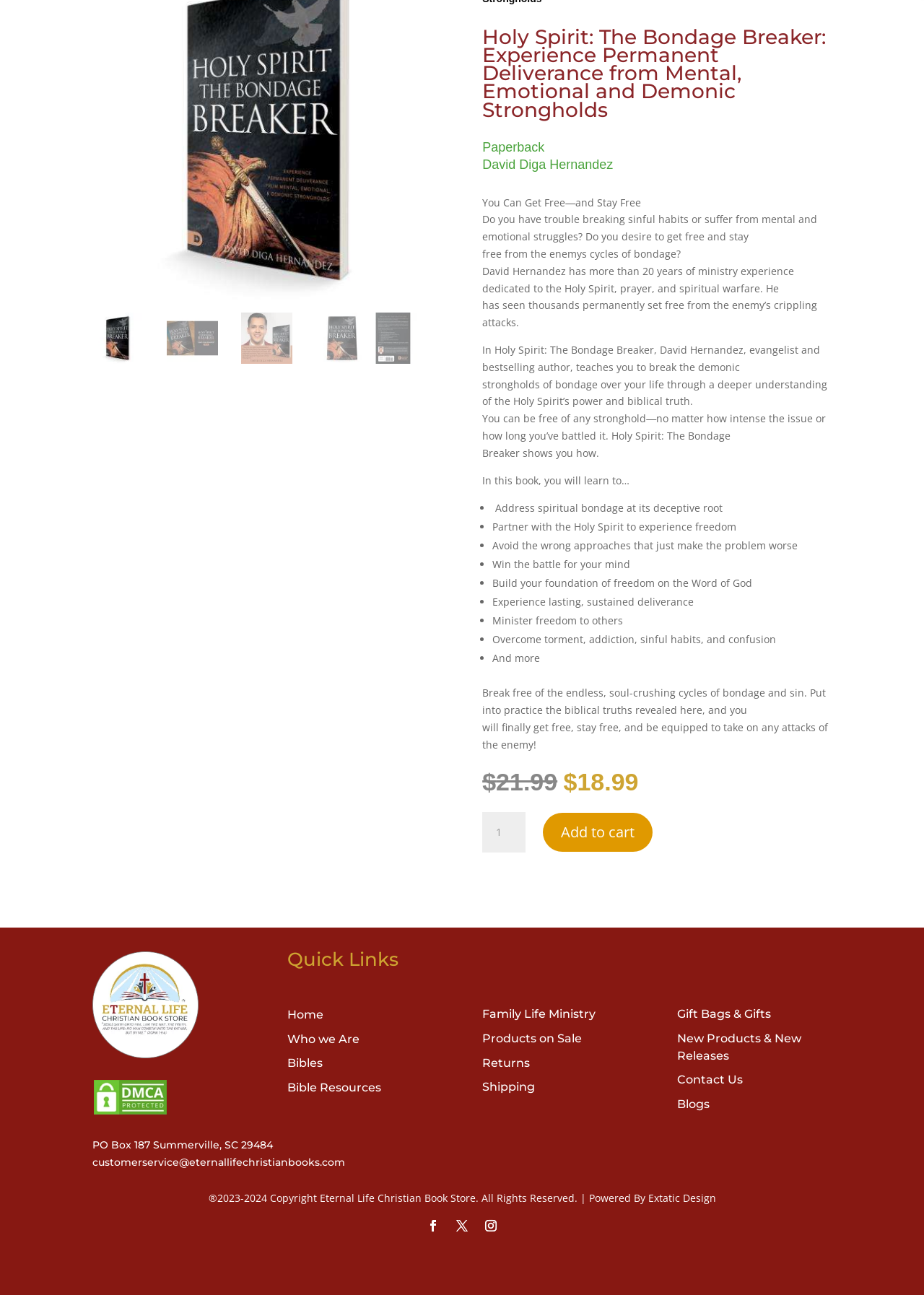Provide the bounding box coordinates for the area that should be clicked to complete the instruction: "Change product quantity".

[0.522, 0.627, 0.569, 0.658]